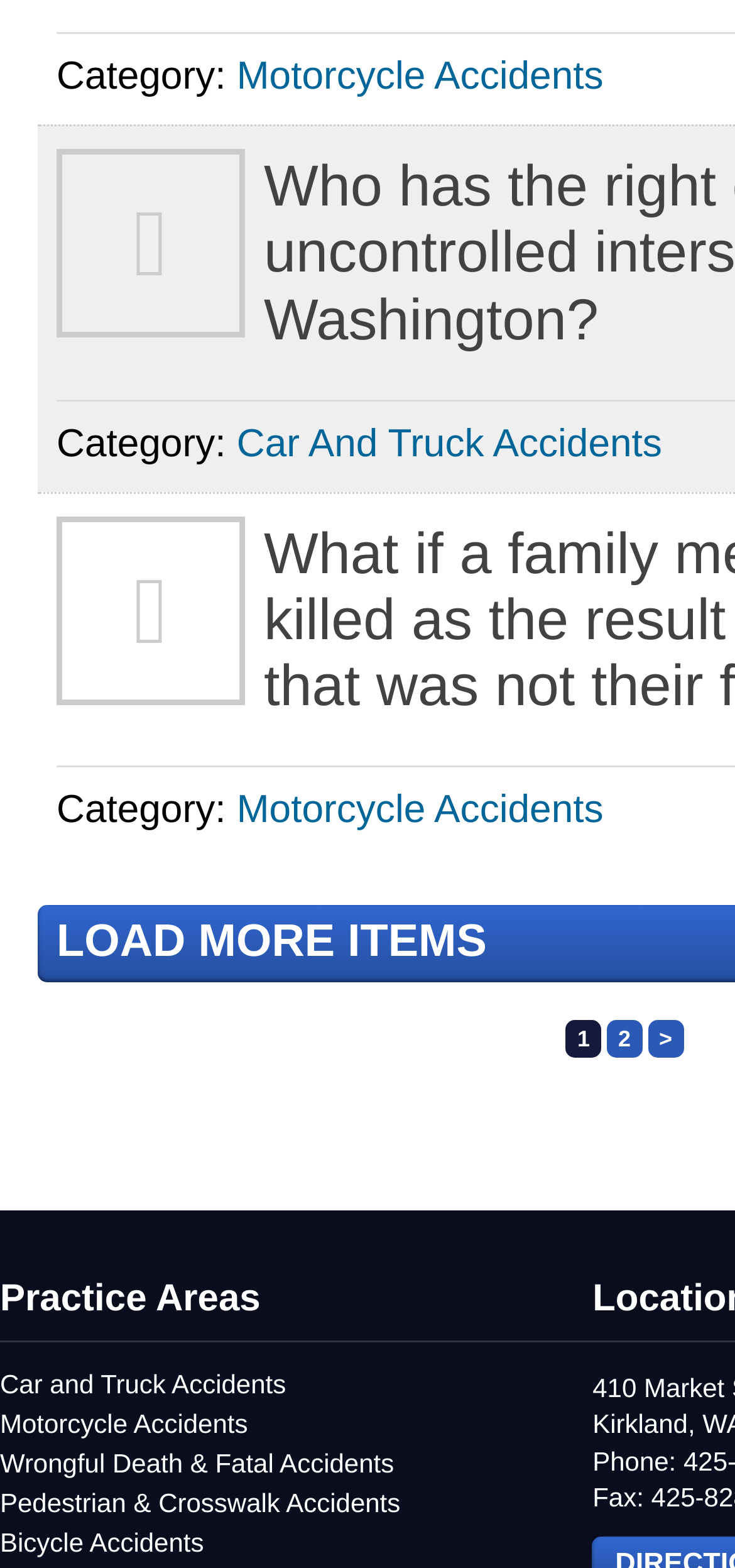What is the purpose of the 'LOAD MORE ITEMS' button?
Answer the question with a single word or phrase derived from the image.

To load more items